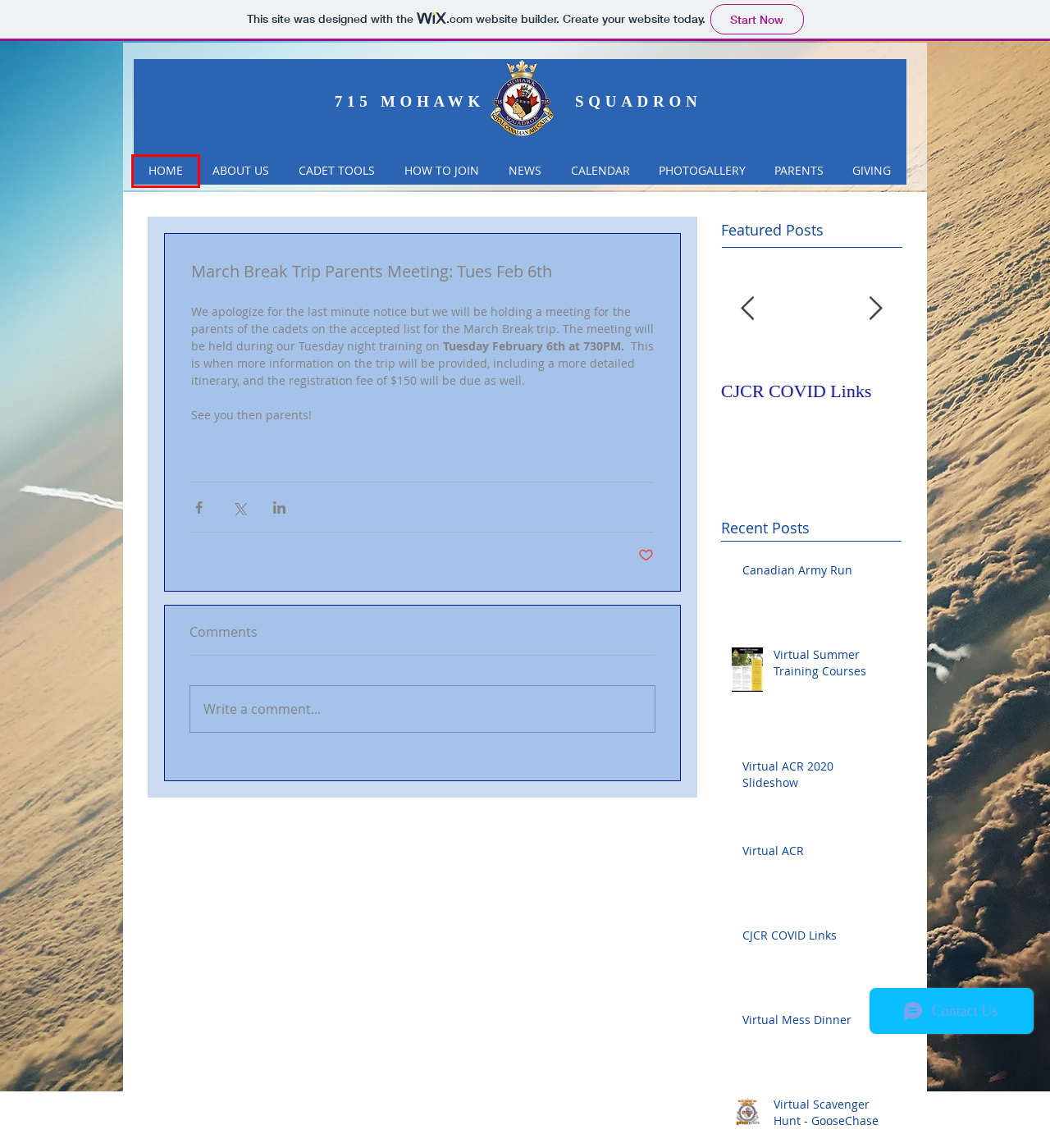Review the webpage screenshot provided, noting the red bounding box around a UI element. Choose the description that best matches the new webpage after clicking the element within the bounding box. The following are the options:
A. Letter from RCSU CO
B. ABOUT US | 715mohawk
C. GIVING | 715mohawk
D. 715 Mohawk Squadron
E. CALENDAR | 715mohawk
F. CADET TOOLS | 715mohawk
G. NEWS | 715mohawk
H. PHOTOGALLERY | 715mohawk

D